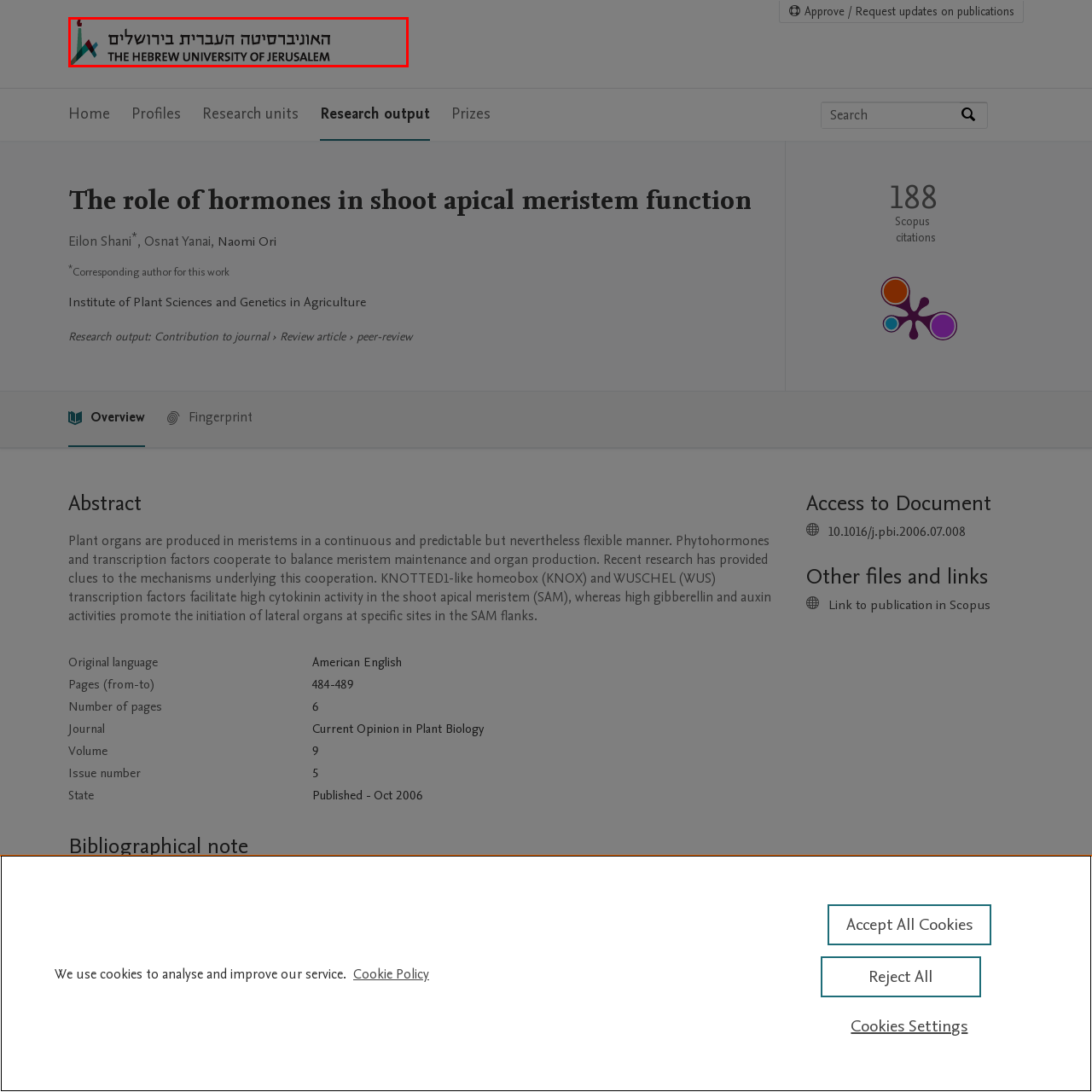Create a thorough description of the image portion outlined in red.

The image features the logo of The Hebrew University of Jerusalem, showcasing a stylized design that combines elements representing education and research. The logo includes an abstract depiction of a flame above a circular form, symbolizing knowledge and illumination. Accompanying the visual element, the text reads "THE HEBREW UNIVERSITY OF JERUSALEM," presented in both Hebrew and English, emphasizing the institution's significance in academia. This logo serves as a visual identifier for the university, reflecting its commitment to scholarship and innovation in various fields of study.